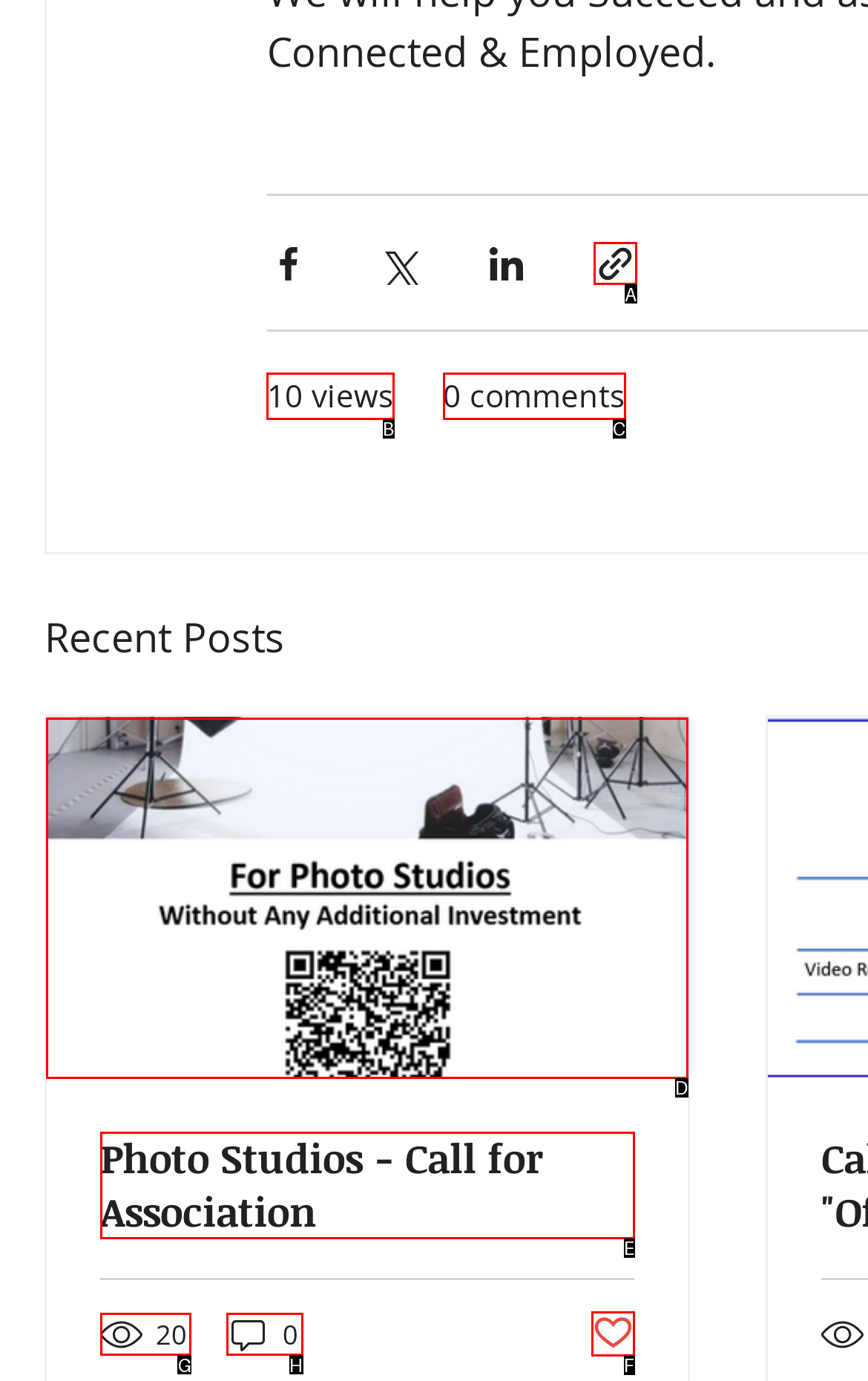From the given options, tell me which letter should be clicked to complete this task: Like the post
Answer with the letter only.

F